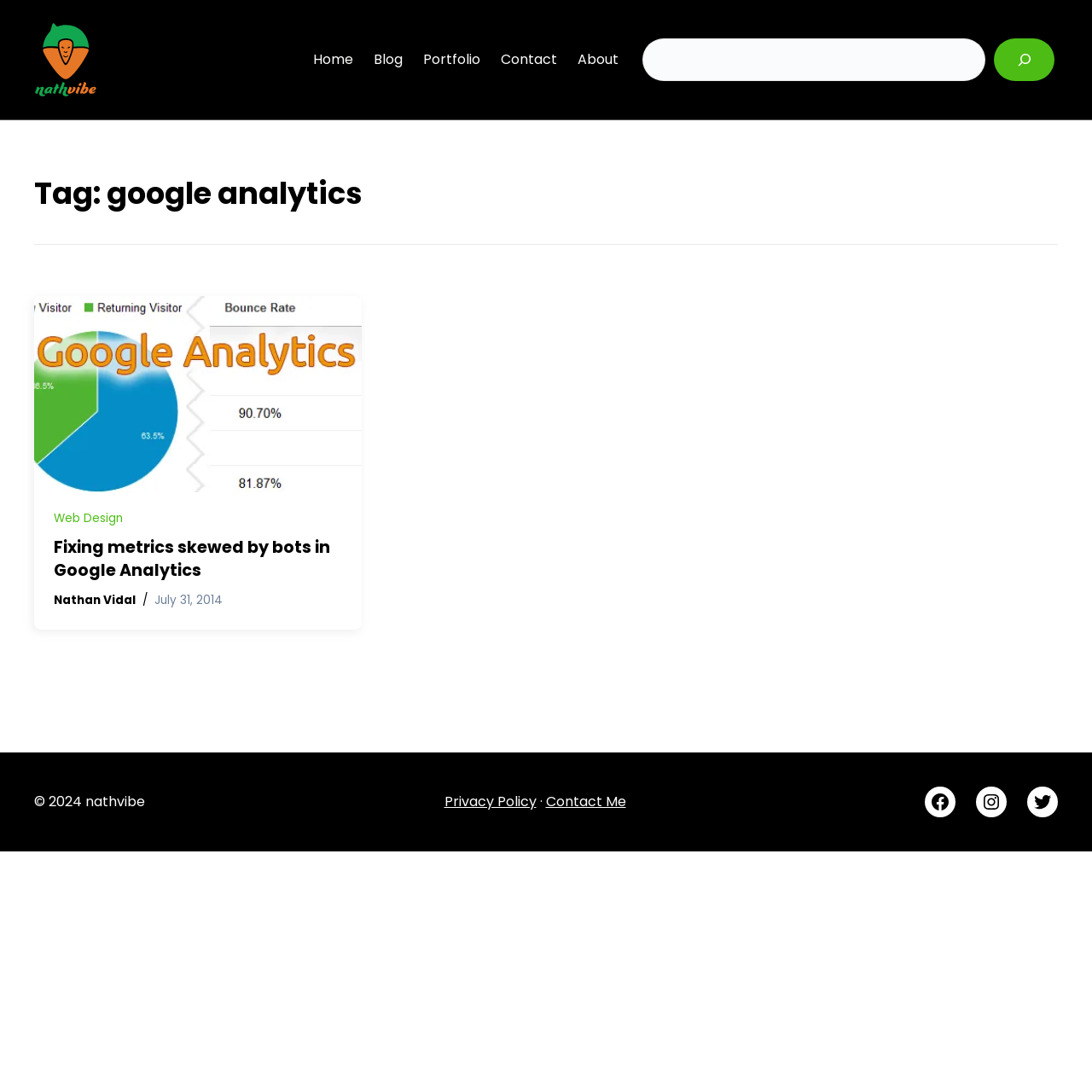Please specify the bounding box coordinates of the area that should be clicked to accomplish the following instruction: "Go to the home page". The coordinates should consist of four float numbers between 0 and 1, i.e., [left, top, right, bottom].

[0.287, 0.039, 0.324, 0.07]